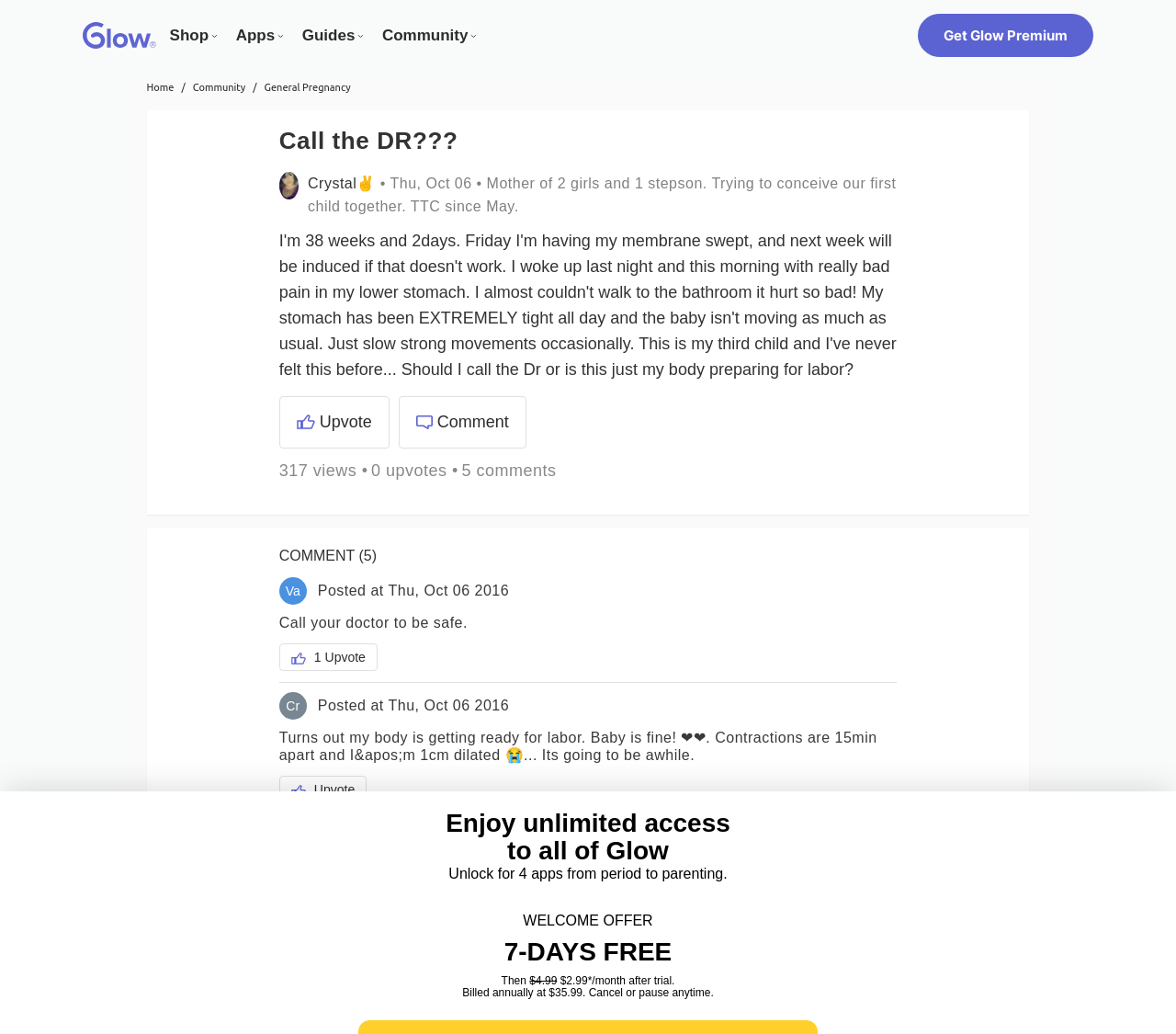Determine the bounding box coordinates of the clickable element to achieve the following action: 'Click on the 'Community' link'. Provide the coordinates as four float values between 0 and 1, formatted as [left, top, right, bottom].

[0.325, 0.022, 0.398, 0.047]